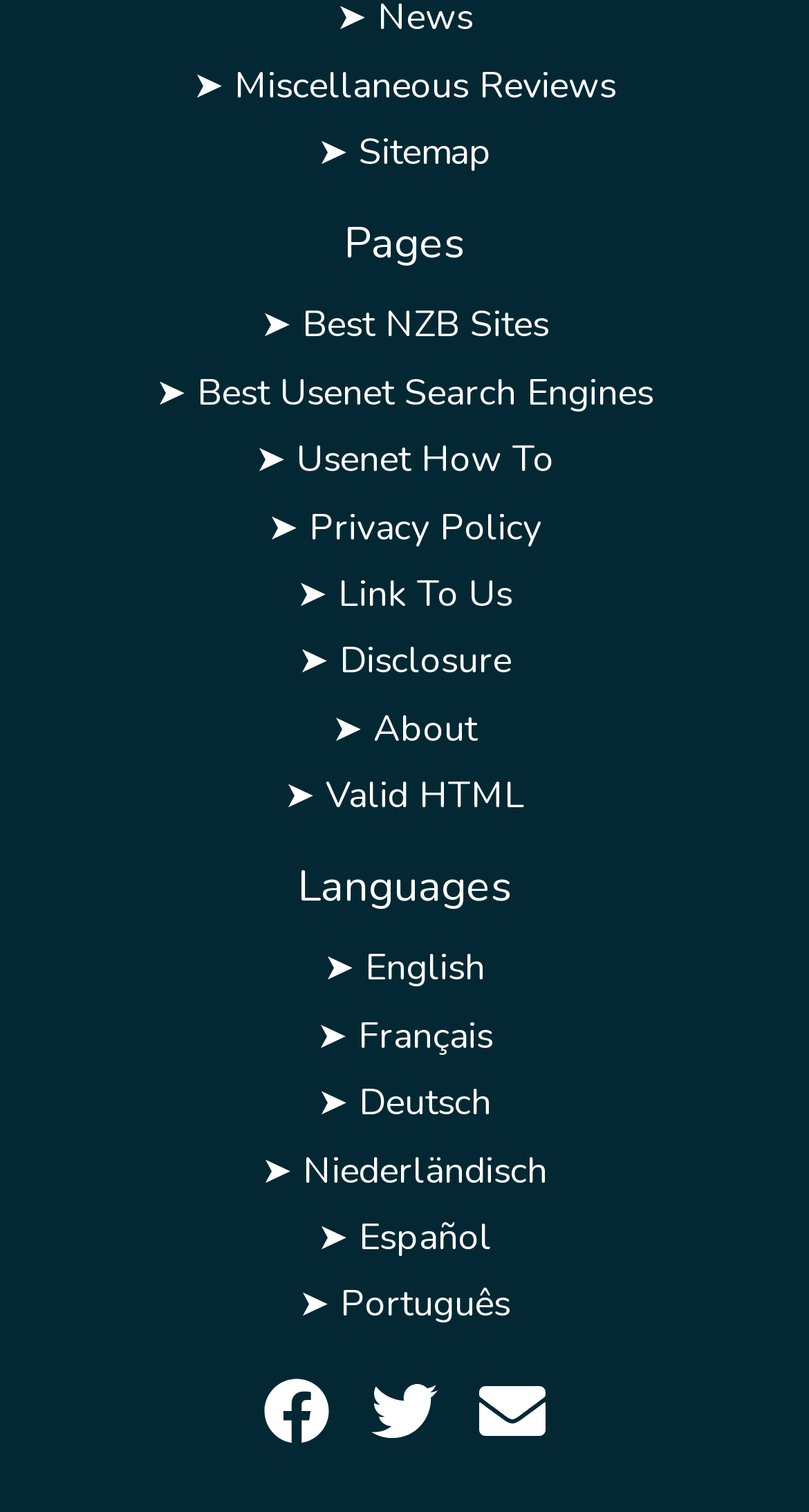Please give a succinct answer to the question in one word or phrase:
How many social media links are present?

2